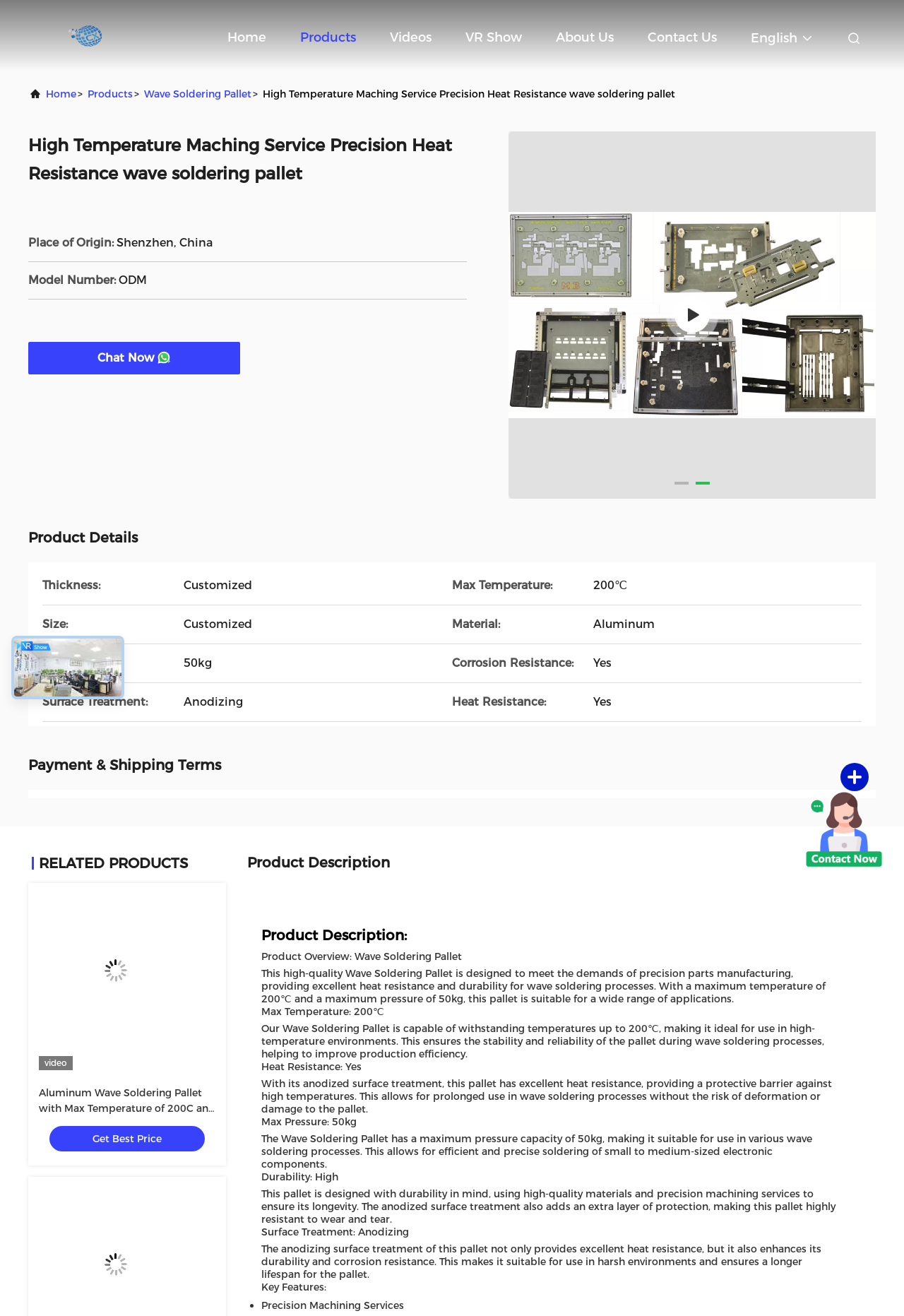Identify the bounding box coordinates of the region that needs to be clicked to carry out this instruction: "Click the 'Home' link". Provide these coordinates as four float numbers ranging from 0 to 1, i.e., [left, top, right, bottom].

[0.252, 0.012, 0.295, 0.044]